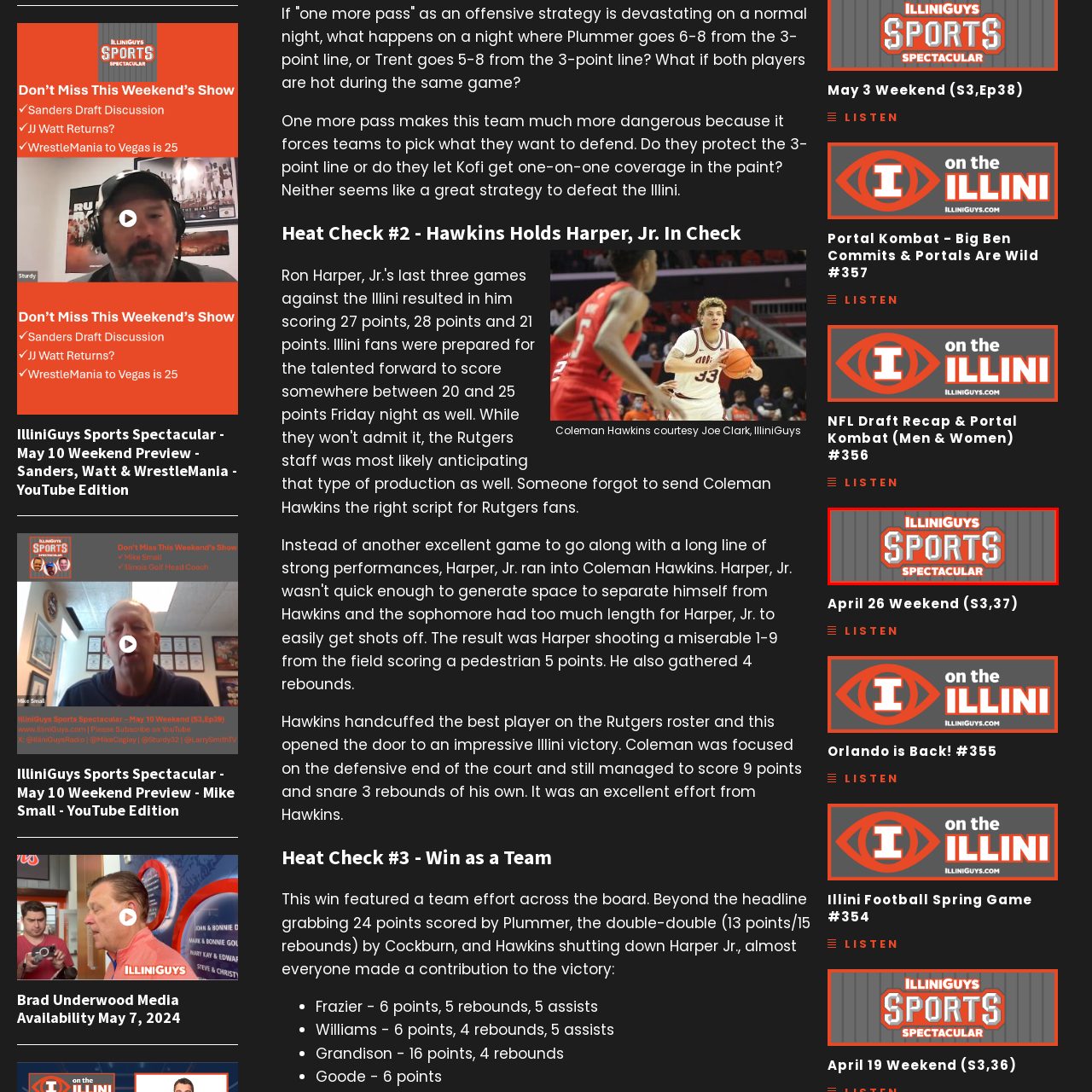Study the image surrounded by the red bounding box and respond as thoroughly as possible to the following question, using the image for reference: What is the font size of 'SPECTACULAR' compared to 'SPORTS'?

According to the caption, 'SPECTACULAR' is presented in a smaller font, implying that its font size is smaller compared to 'SPORTS', which is highlighted in larger white letters.